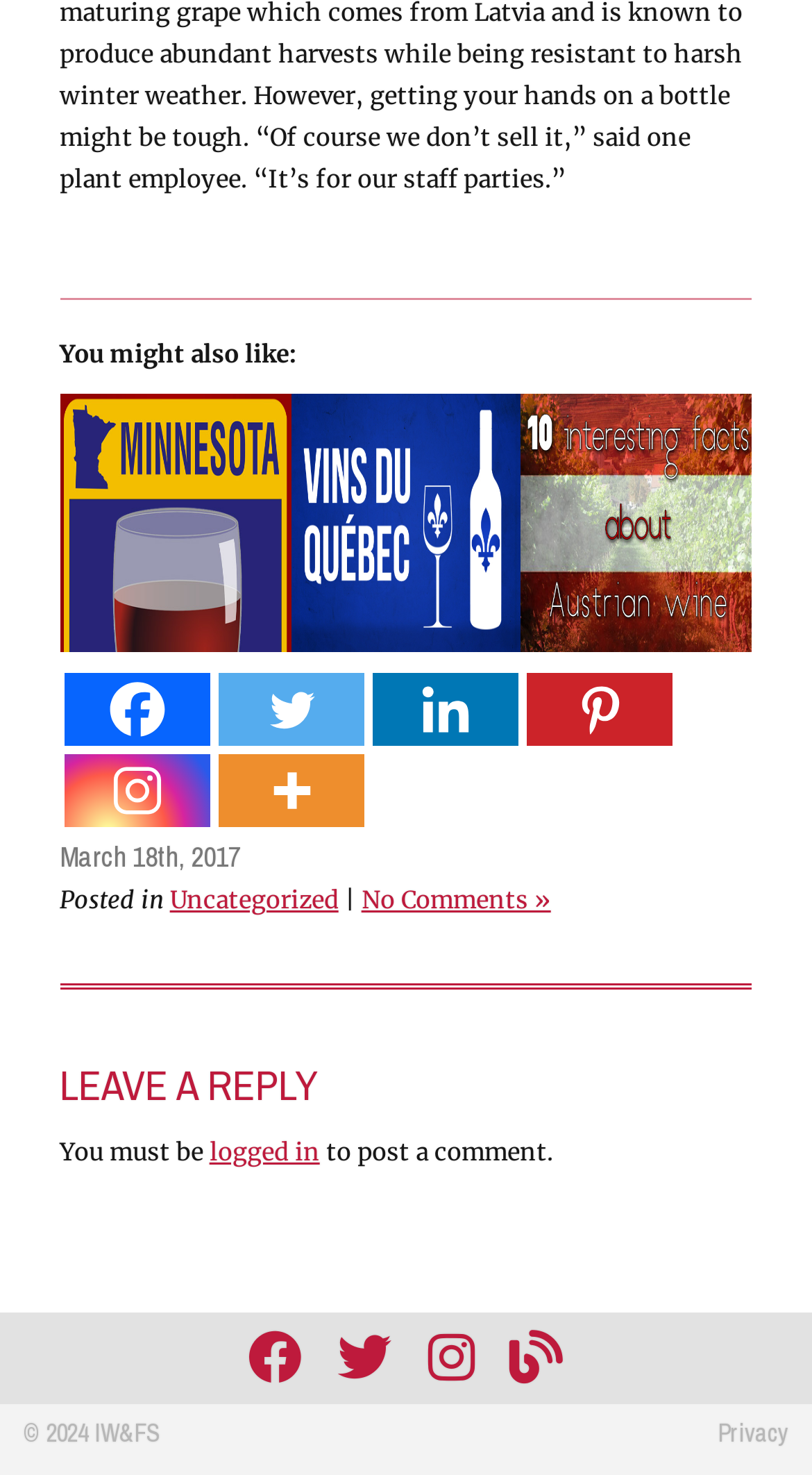Point out the bounding box coordinates of the section to click in order to follow this instruction: "Click on the Instagram link".

[0.078, 0.512, 0.258, 0.561]